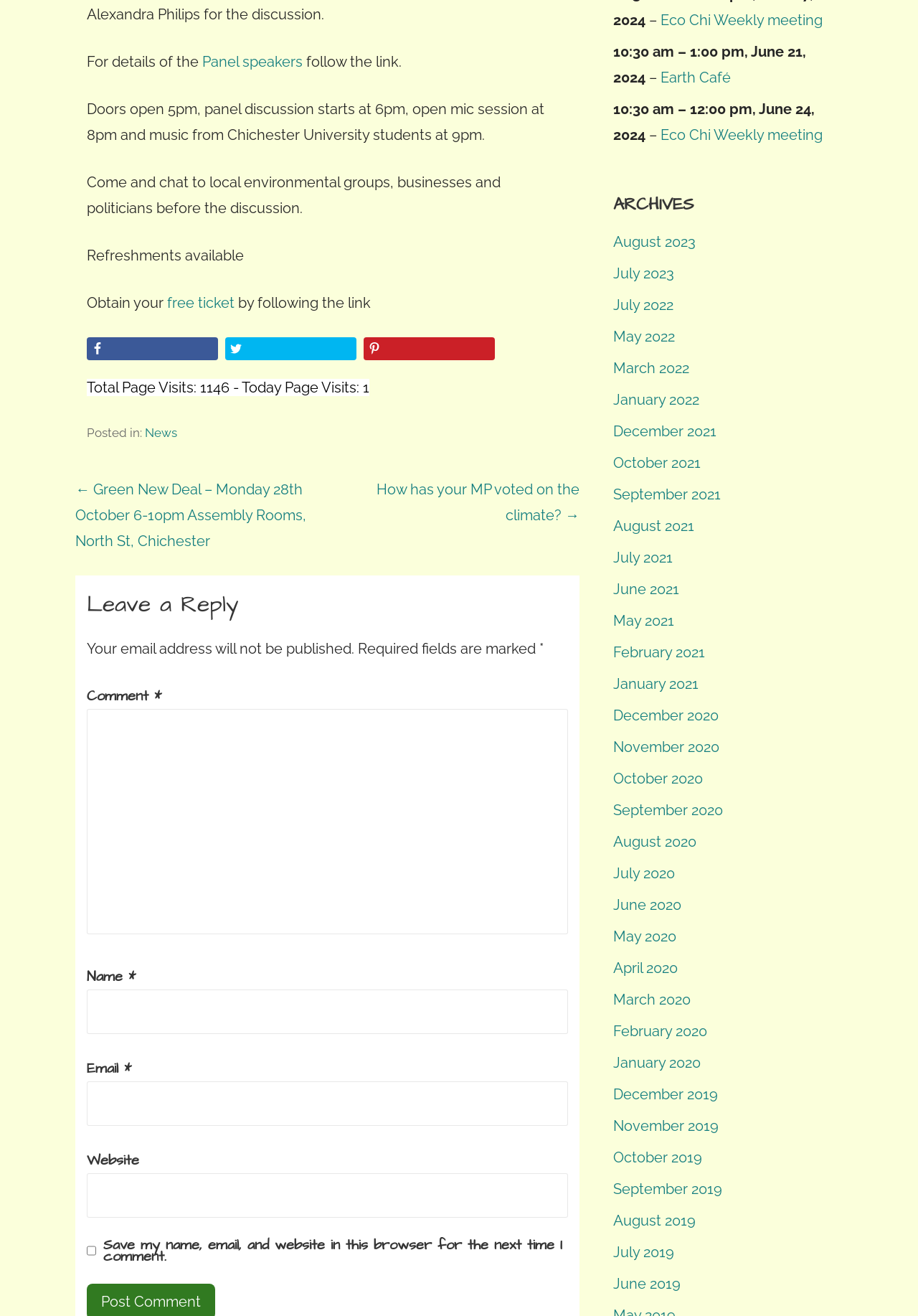Determine the bounding box coordinates for the UI element described. Format the coordinates as (top-left x, top-left y, bottom-right x, bottom-right y) and ensure all values are between 0 and 1. Element description: parent_node: Comment * name="b16be8d096"

[0.095, 0.539, 0.619, 0.71]